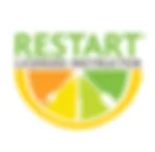Please look at the image and answer the question with a detailed explanation: What shape is the seal design?

The caption describes the seal design as circular, suggesting wholeness and balance, essential components of a nutritious diet.